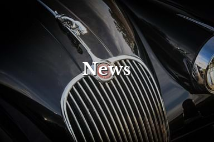What is the surface of the car like?
Based on the image, give a concise answer in the form of a single word or short phrase.

Dark and polished